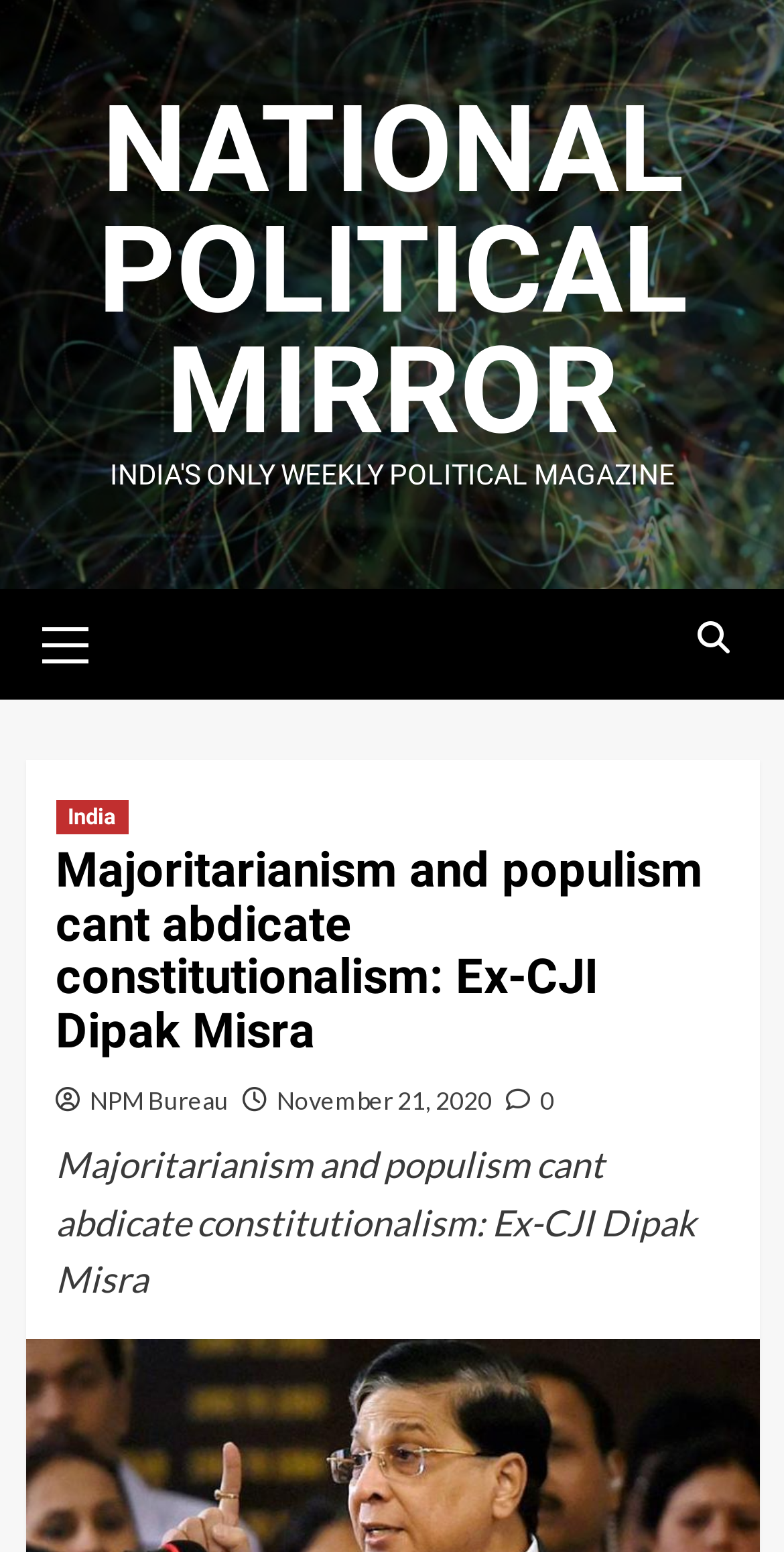Provide the bounding box coordinates for the UI element that is described by this text: "NPM Bureau". The coordinates should be in the form of four float numbers between 0 and 1: [left, top, right, bottom].

[0.114, 0.699, 0.291, 0.719]